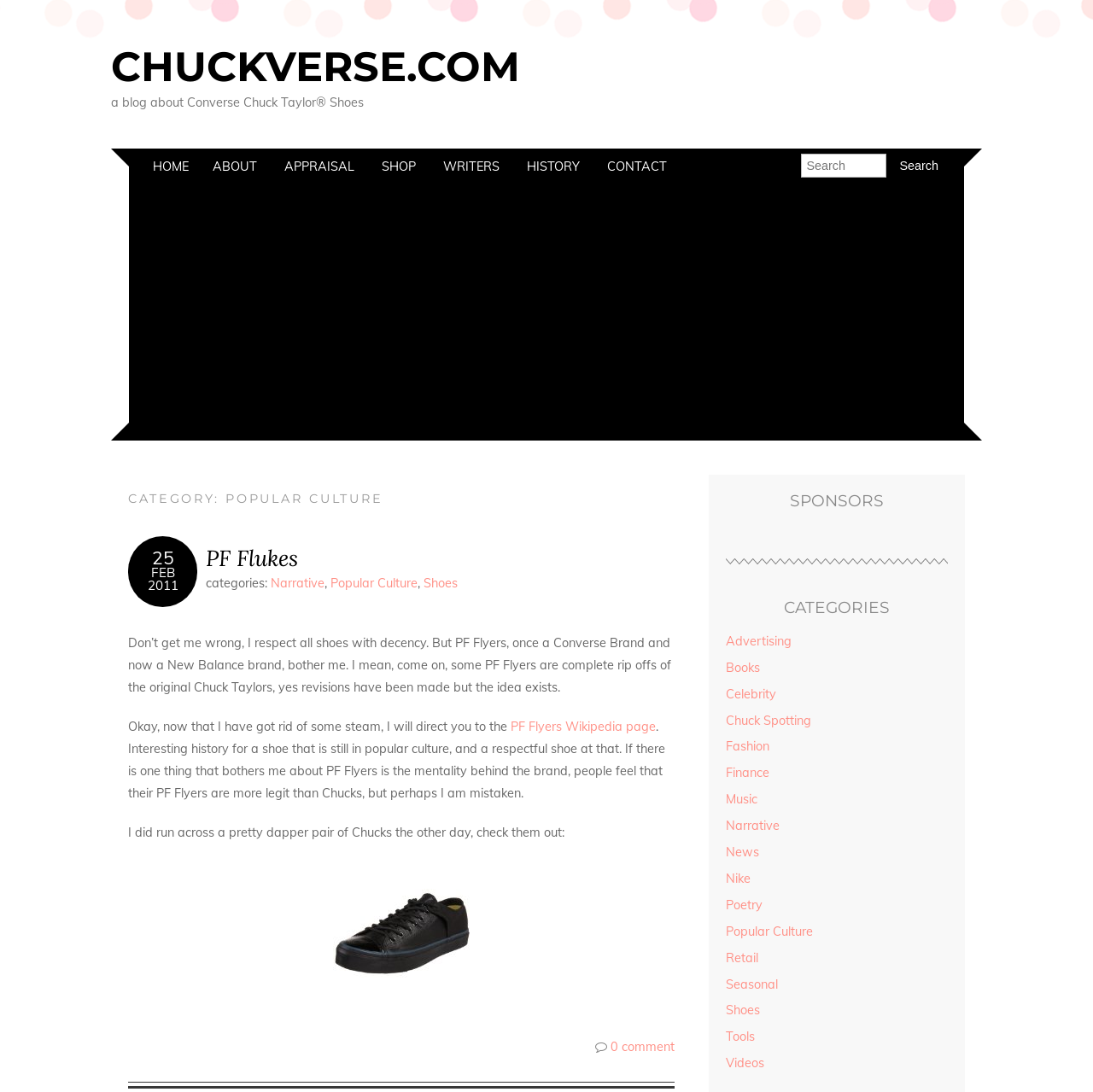Answer the question briefly using a single word or phrase: 
What is the purpose of the search box?

To search the website